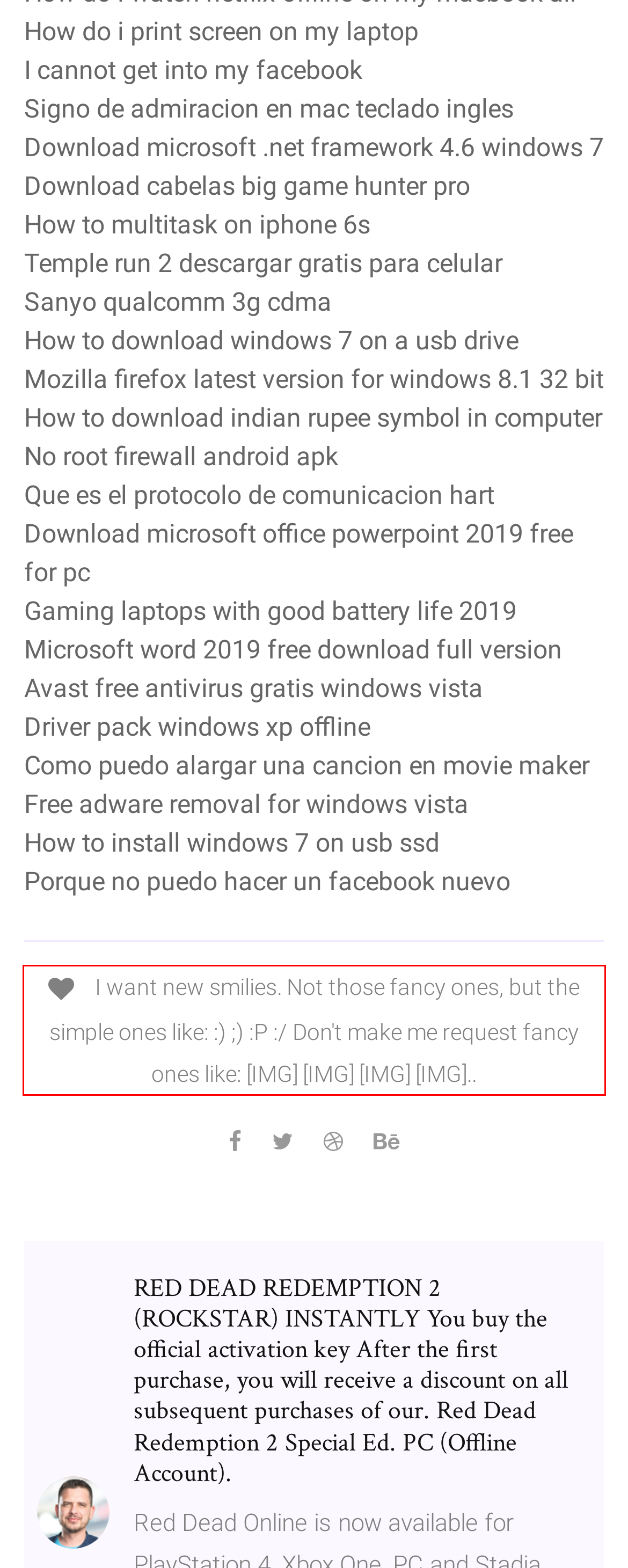Please examine the webpage screenshot containing a red bounding box and use OCR to recognize and output the text inside the red bounding box.

I want new smilies. Not those fancy ones, but the simple ones like: :) ;) :P :/ Don't make me request fancy ones like: [IMG] [IMG] [IMG] [IMG]..